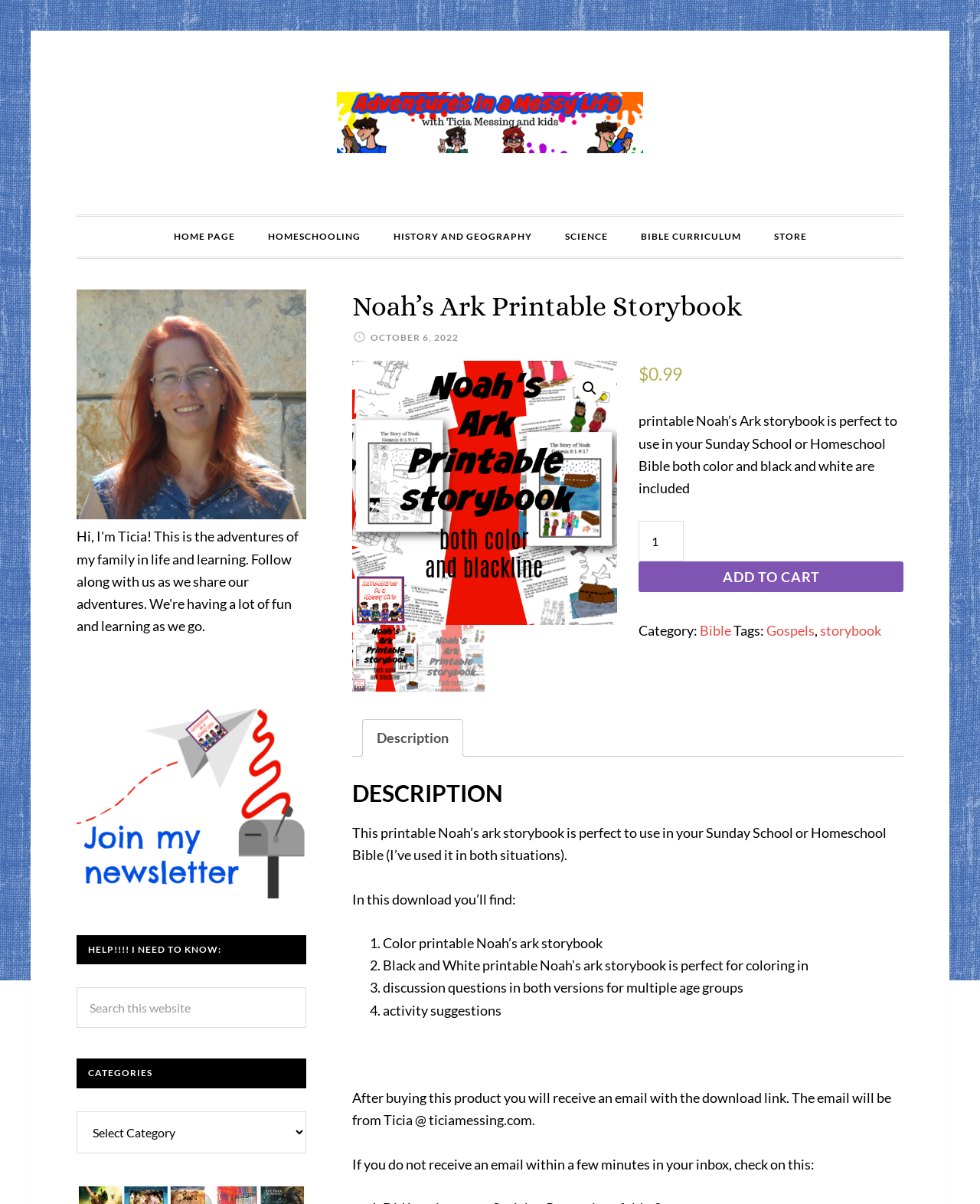Respond to the following question using a concise word or phrase: 
What is included in the storybook download?

Color and black and white versions